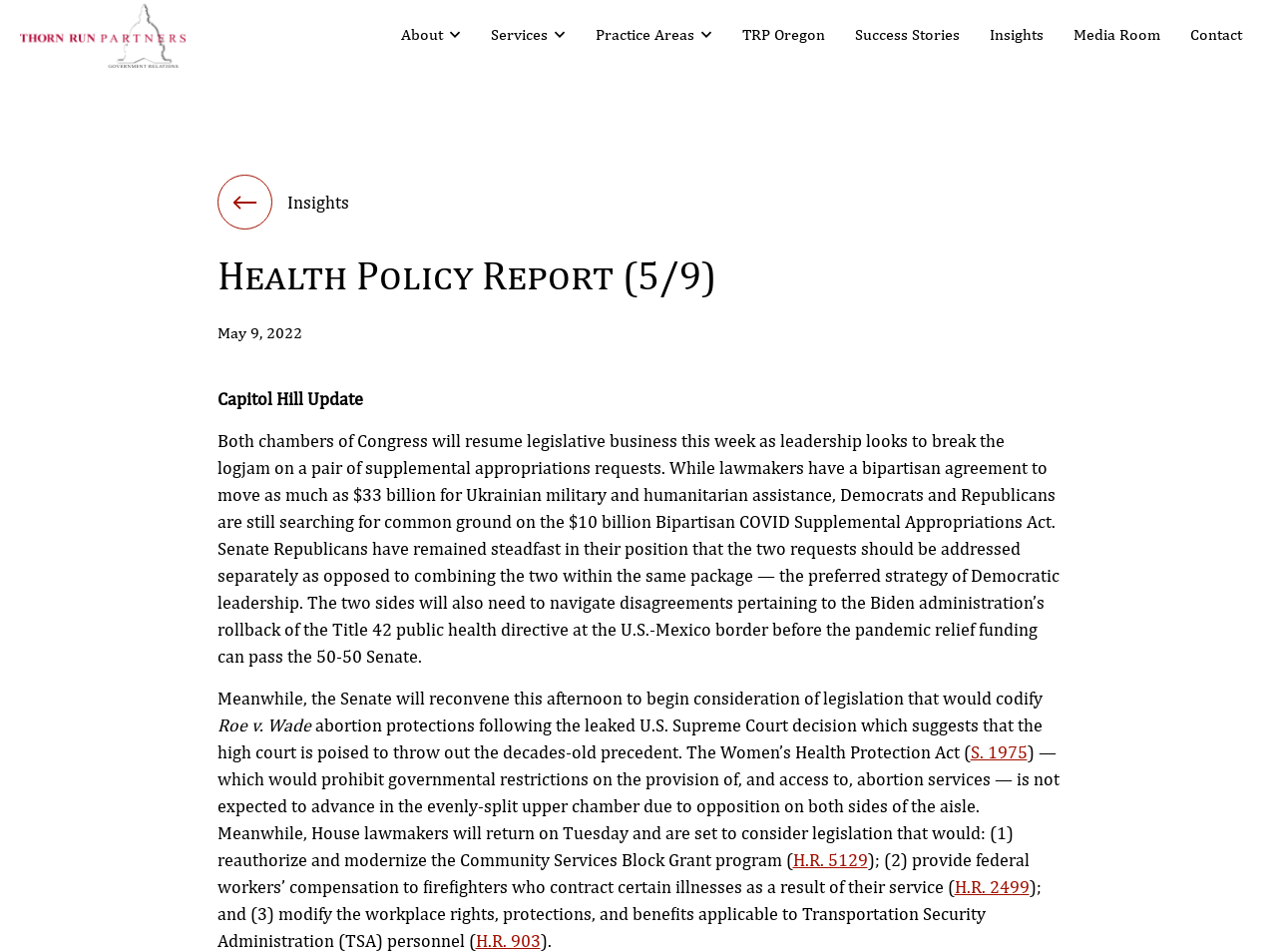Please locate the bounding box coordinates of the element that should be clicked to achieve the given instruction: "Go to next slide".

None